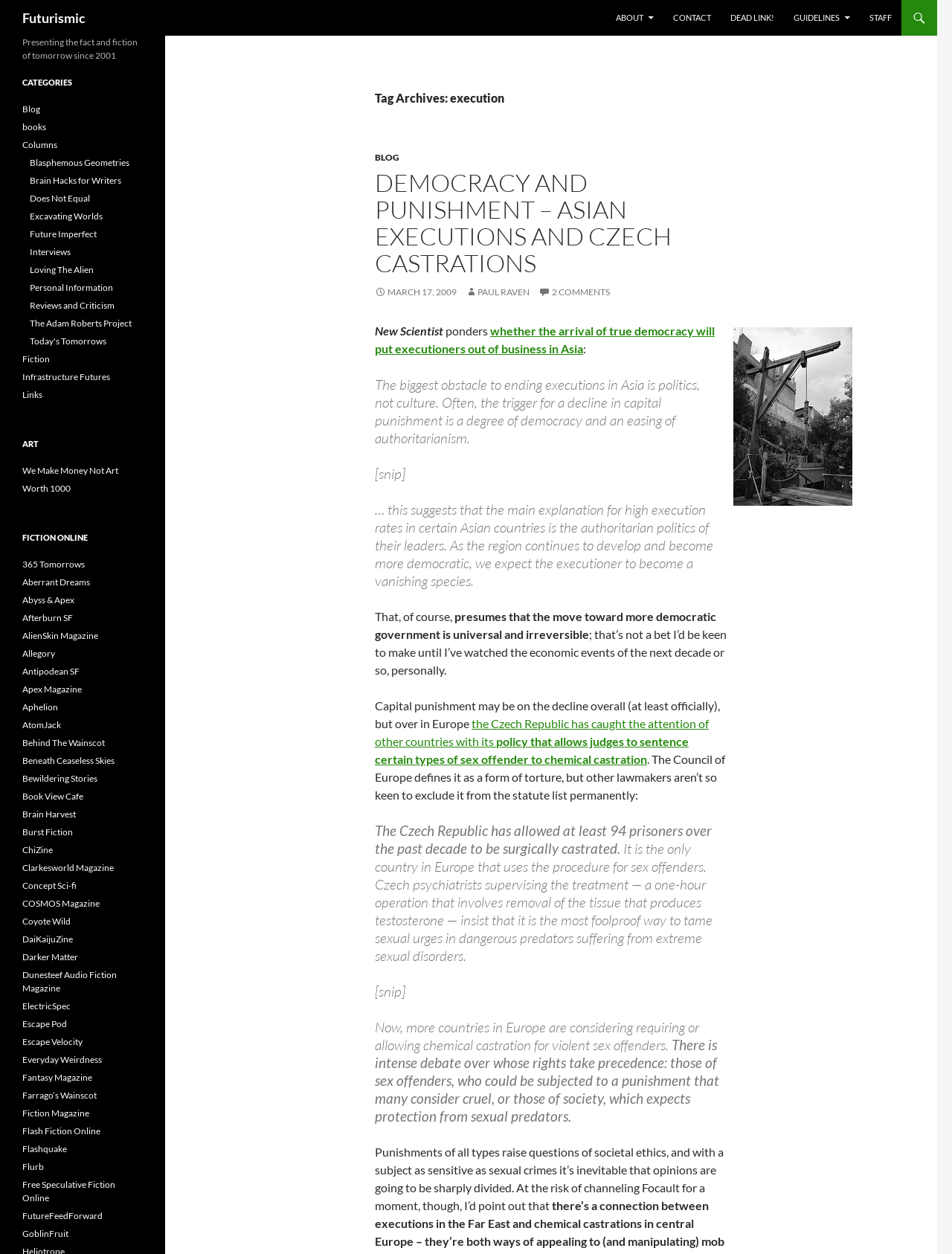What is the name of the magazine mentioned in the article?
Please provide a comprehensive answer based on the contents of the image.

The name of the magazine can be found in the text, which reads 'New Scientist ponders whether the arrival of true democracy will put executioners out of business in Asia'.